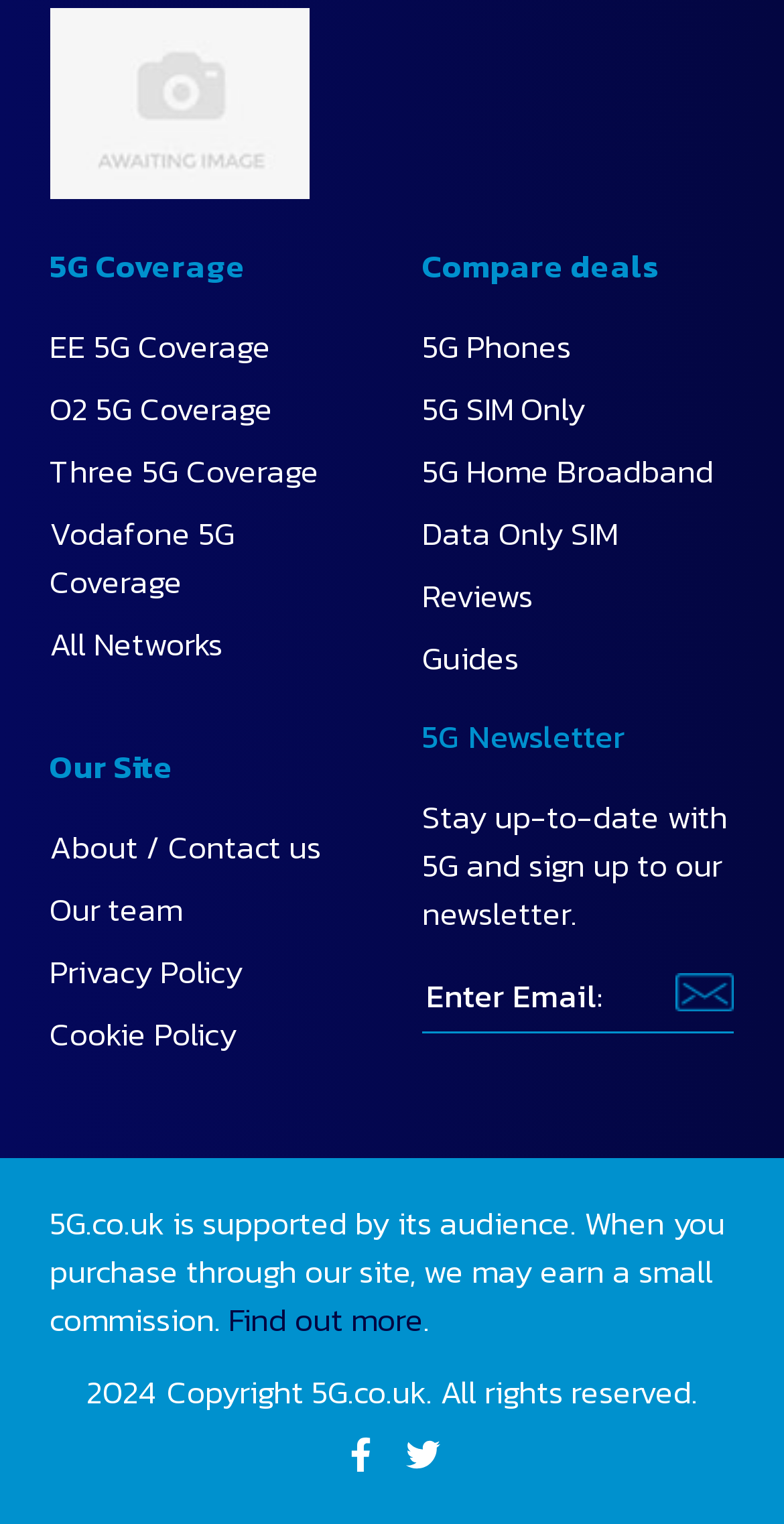Please identify the bounding box coordinates of the element that needs to be clicked to execute the following command: "Click About / Contact us". Provide the bounding box using four float numbers between 0 and 1, formatted as [left, top, right, bottom].

[0.063, 0.54, 0.41, 0.571]